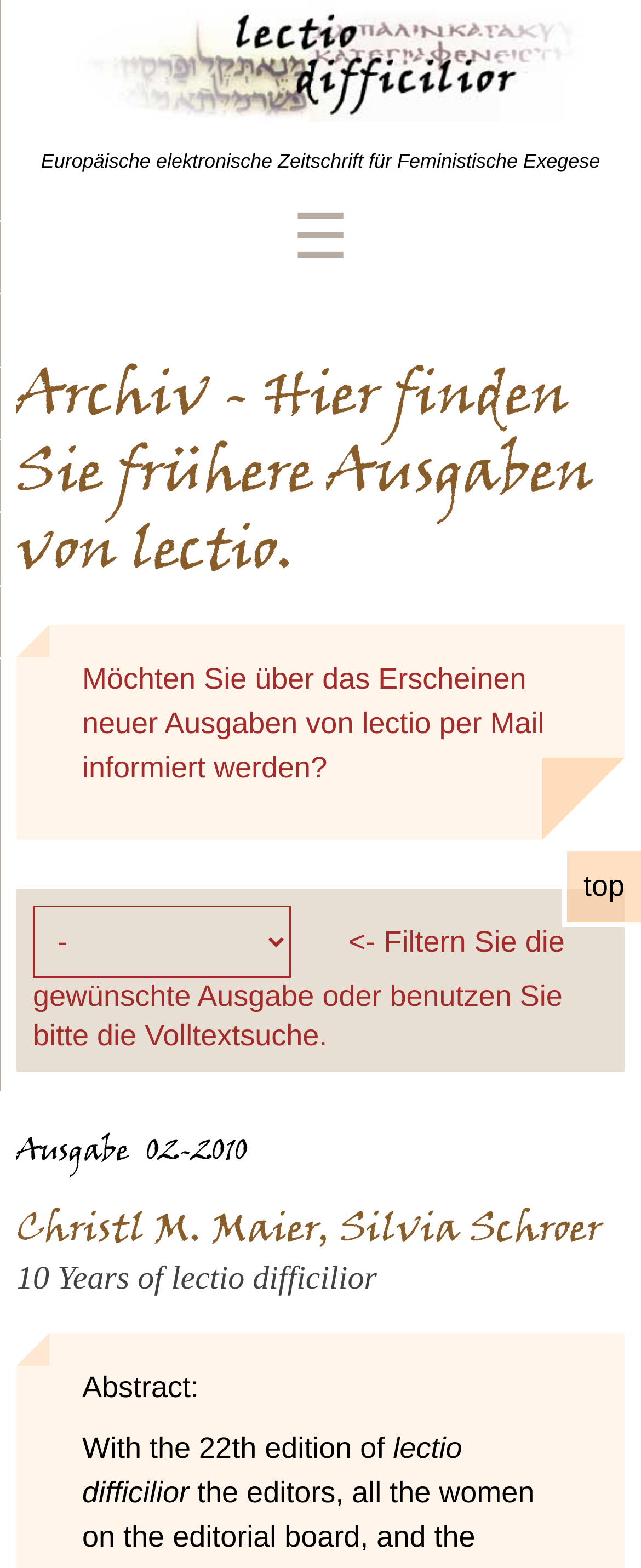For the given element description alt="Lectio", determine the bounding box coordinates of the UI element. The coordinates should follow the format (top-left x, top-left y, bottom-right x, bottom-right y) and be within the range of 0 to 1.

[0.073, 0.061, 0.927, 0.082]